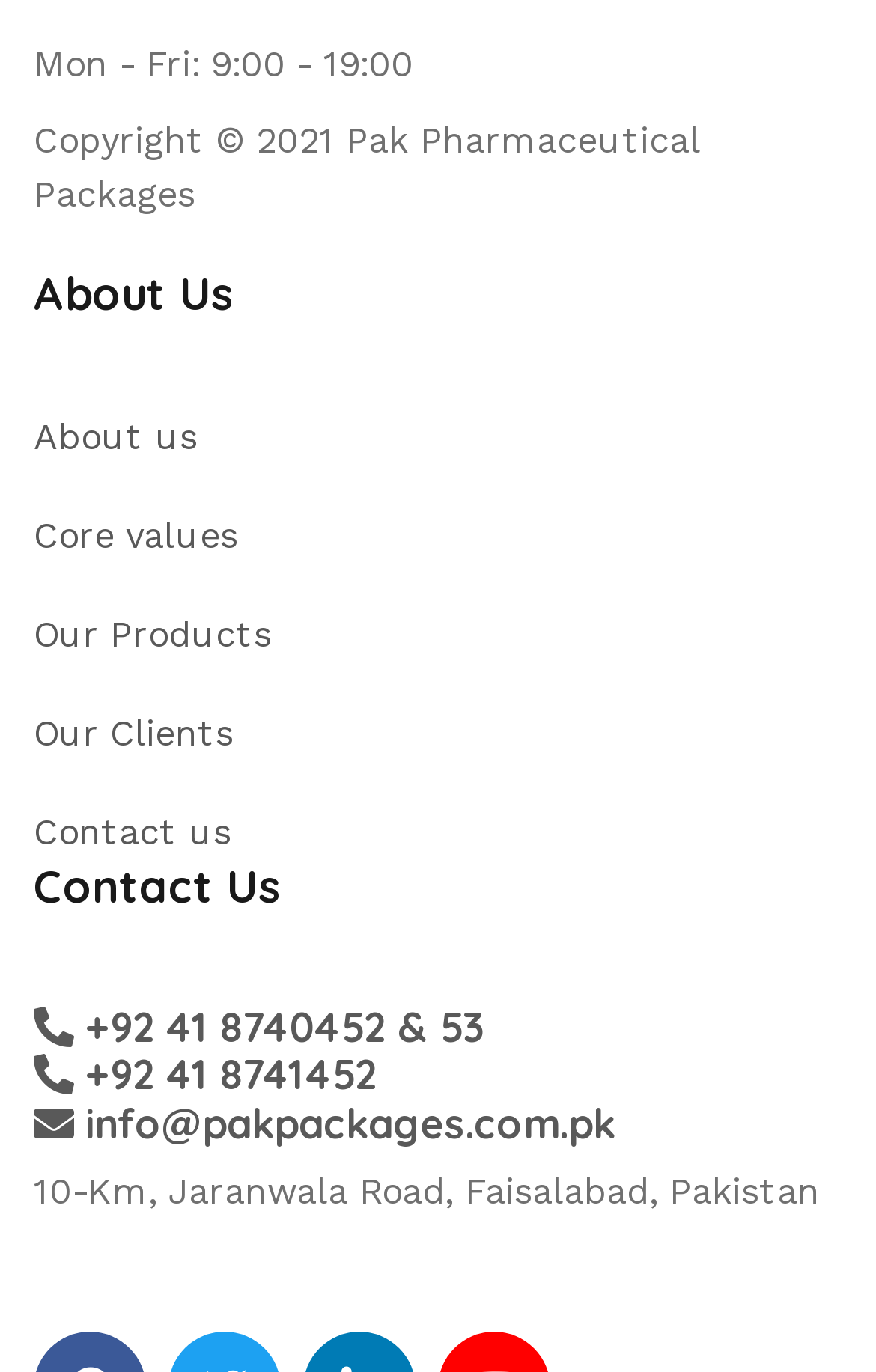Refer to the image and offer a detailed explanation in response to the question: What are the office hours?

I found the office hours by looking at the StaticText element at the top of the page, which says 'Mon - Fri: 9:00 - 19:00'.